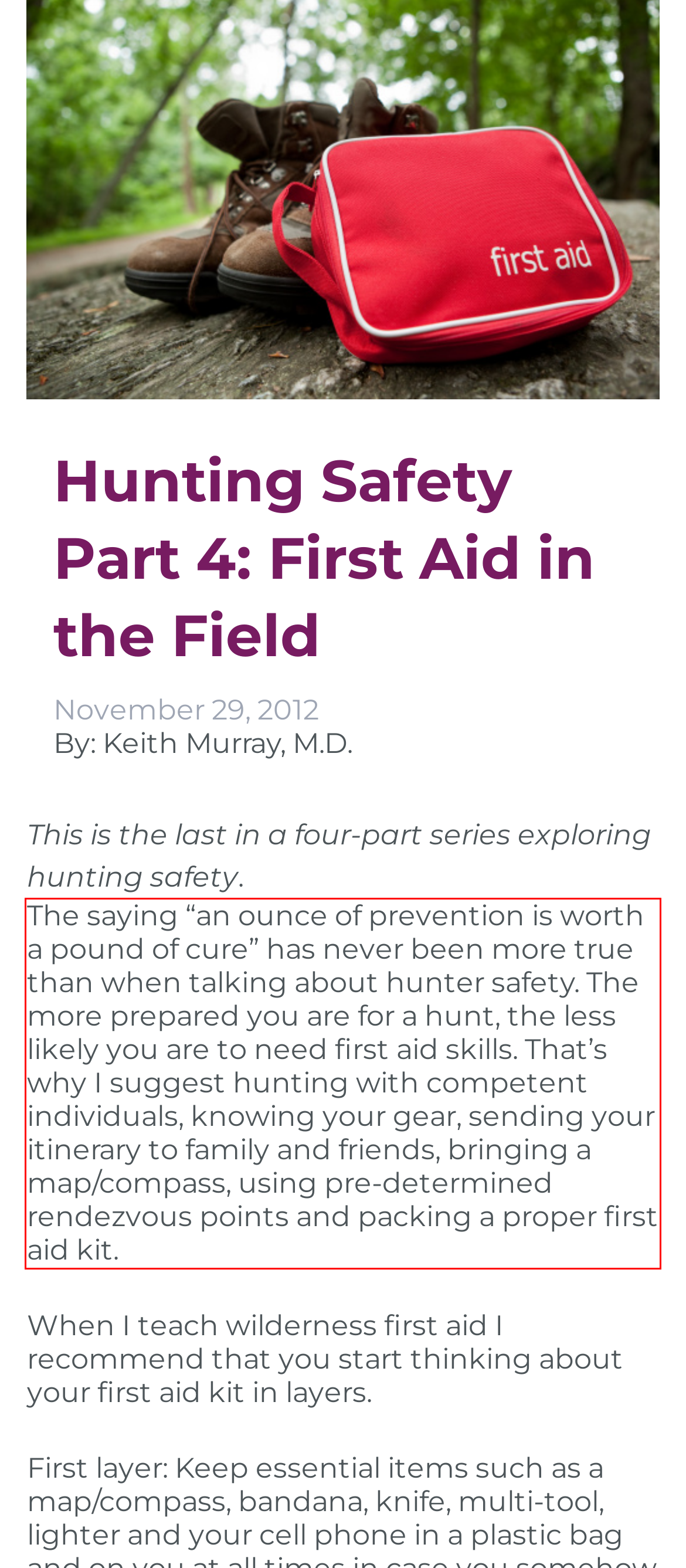Look at the provided screenshot of the webpage and perform OCR on the text within the red bounding box.

The saying “an ounce of prevention is worth a pound of cure” has never been more true than when talking about hunter safety. The more prepared you are for a hunt, the less likely you are to need first aid skills. That’s why I suggest hunting with competent individuals, knowing your gear, sending your itinerary to family and friends, bringing a map/compass, using pre-determined rendezvous points and packing a proper first aid kit.